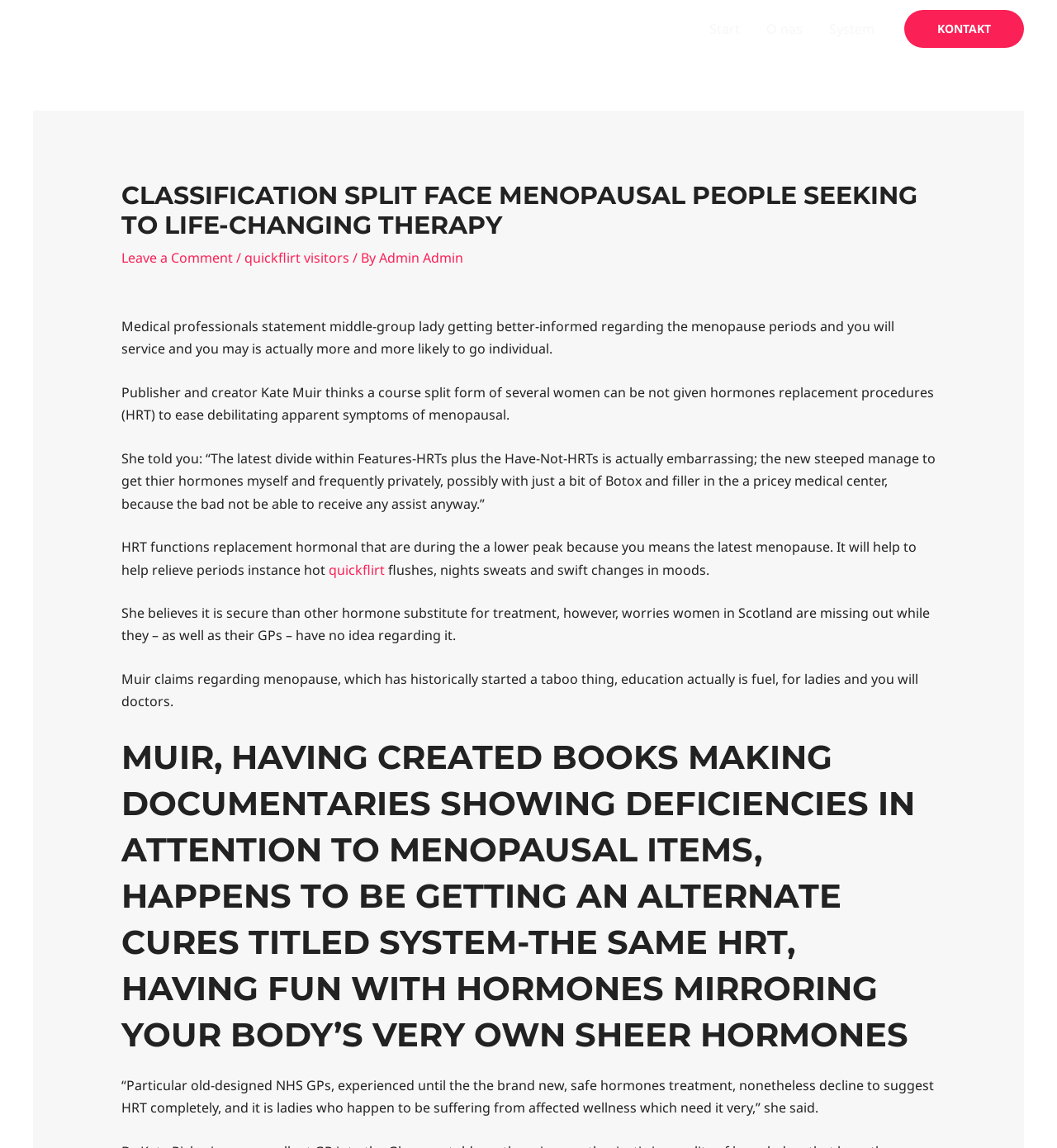What is the main topic of the webpage?
Please answer the question with a single word or phrase, referencing the image.

Menopause therapy